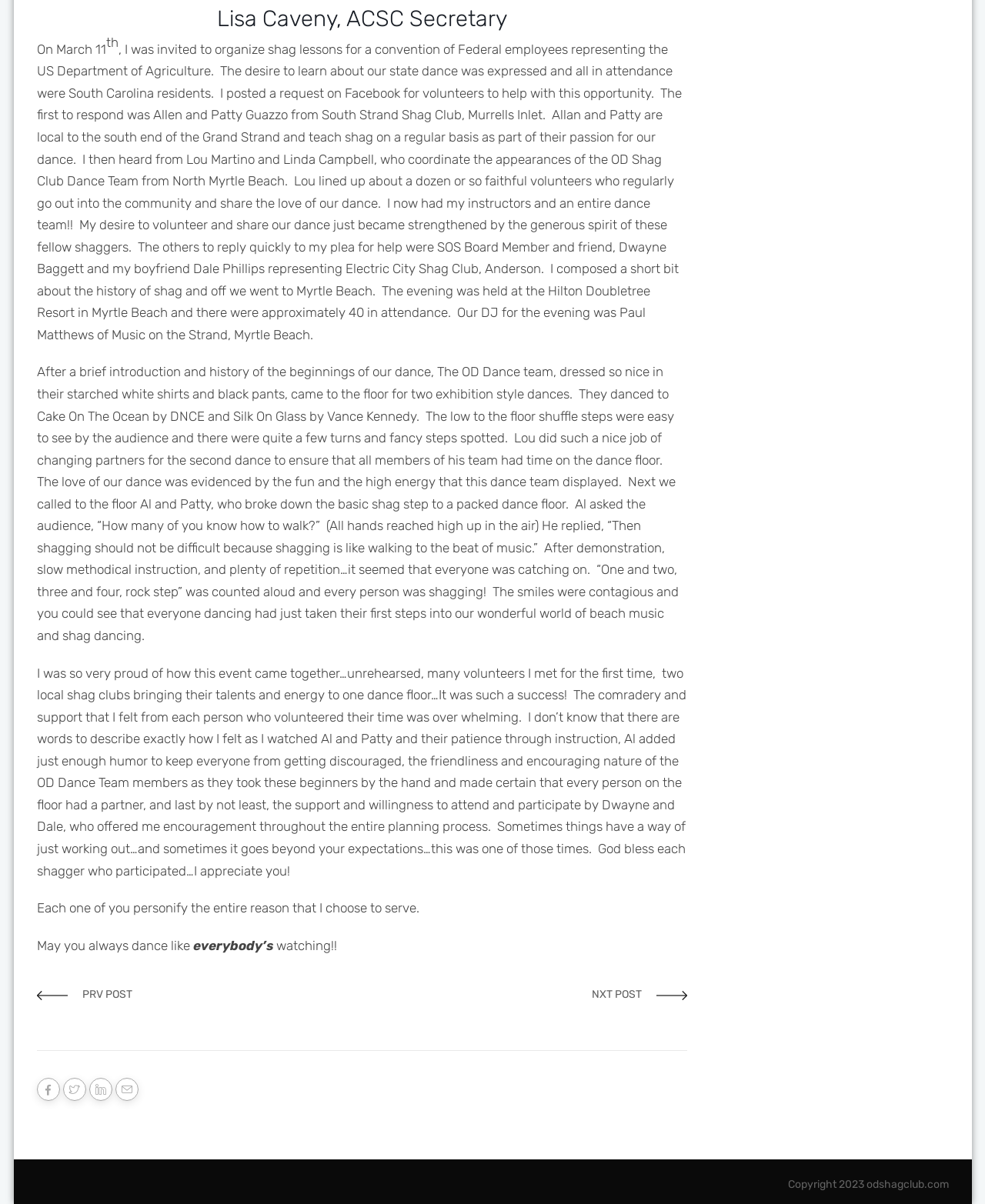What is the name of the shag club mentioned in the article? Look at the image and give a one-word or short phrase answer.

OD Shag Club